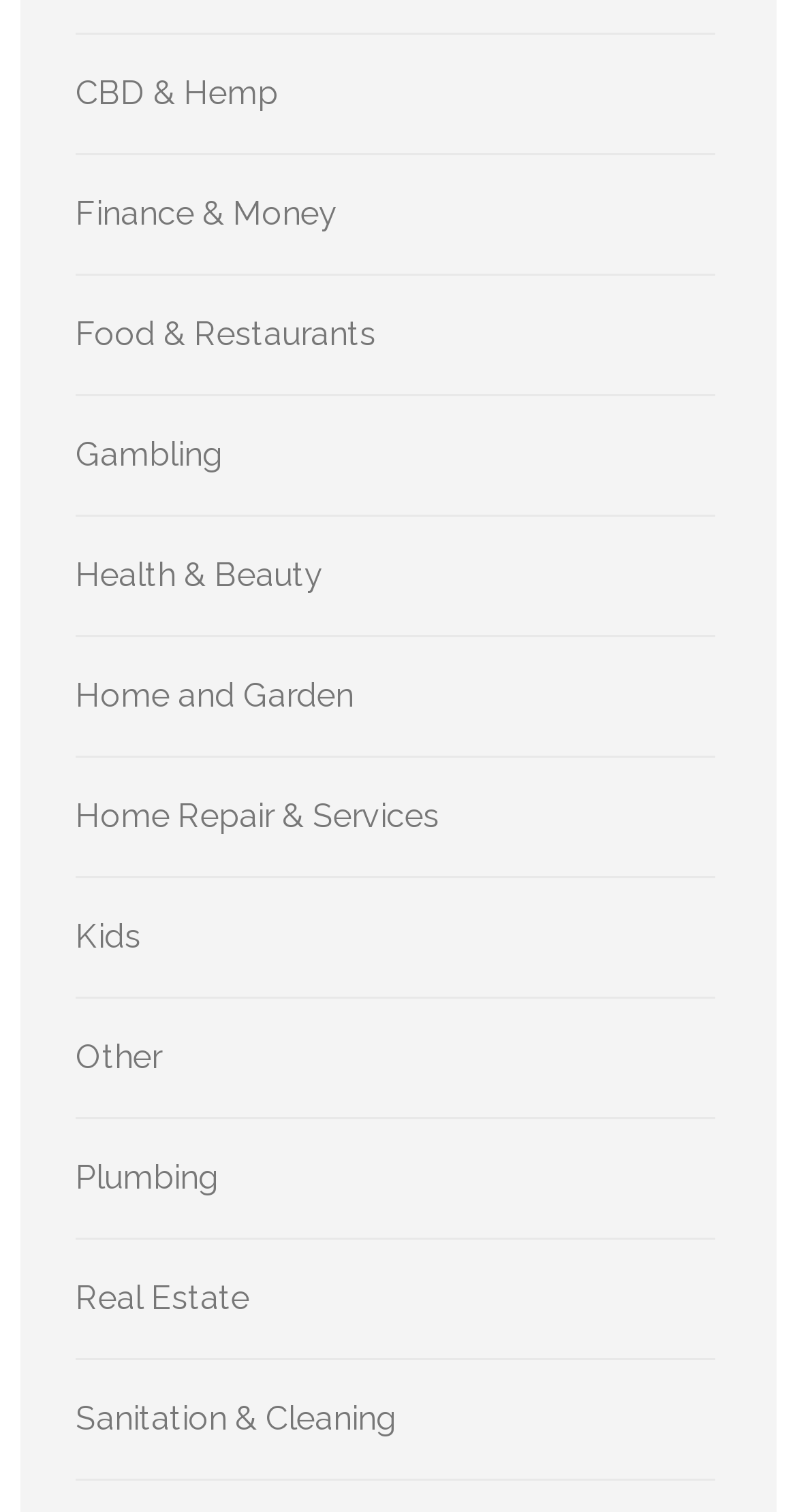How many categories are listed on this webpage?
Based on the image, provide a one-word or brief-phrase response.

11